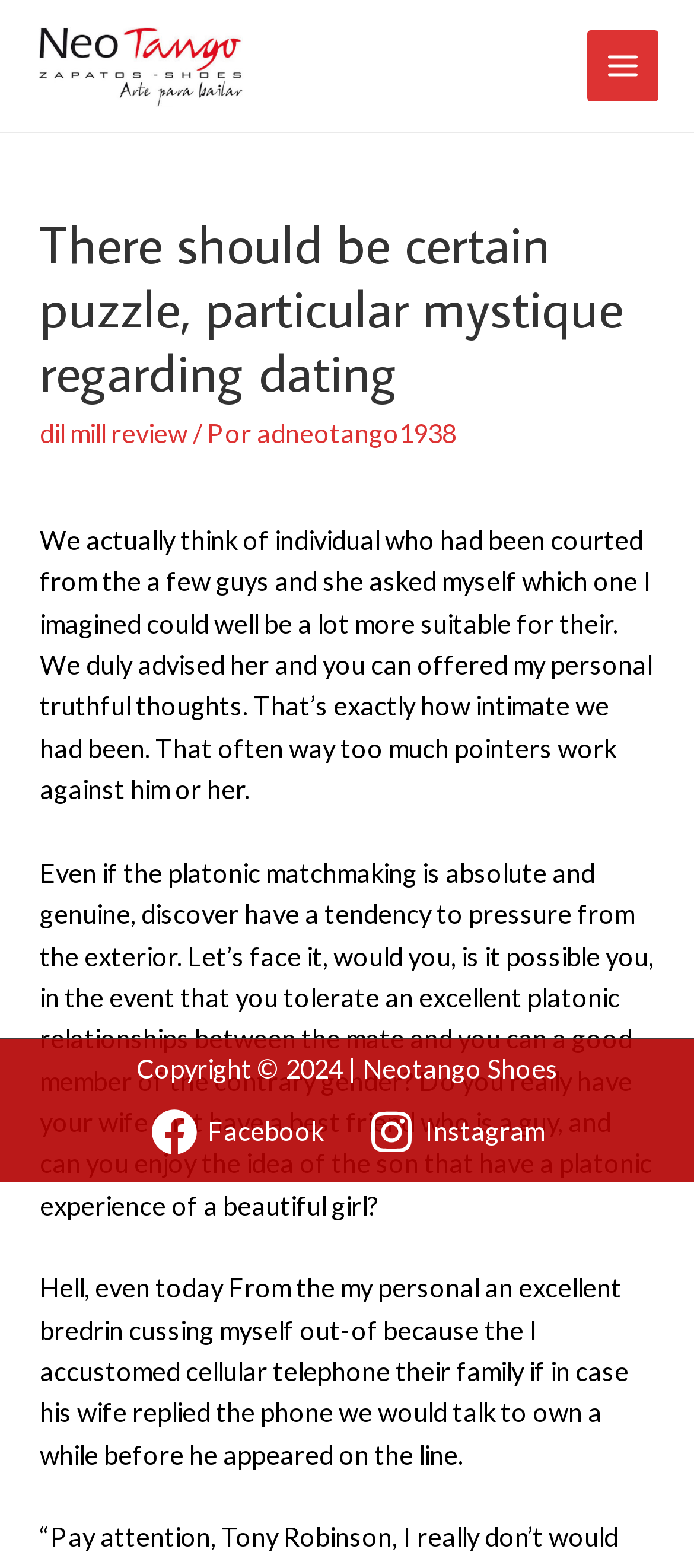Please analyze the image and provide a thorough answer to the question:
How many social media links are present?

There are two social media links present on the webpage, one for Facebook and one for Instagram, which can be identified by the image elements with the text 'Facebook' and 'Instagram' respectively.